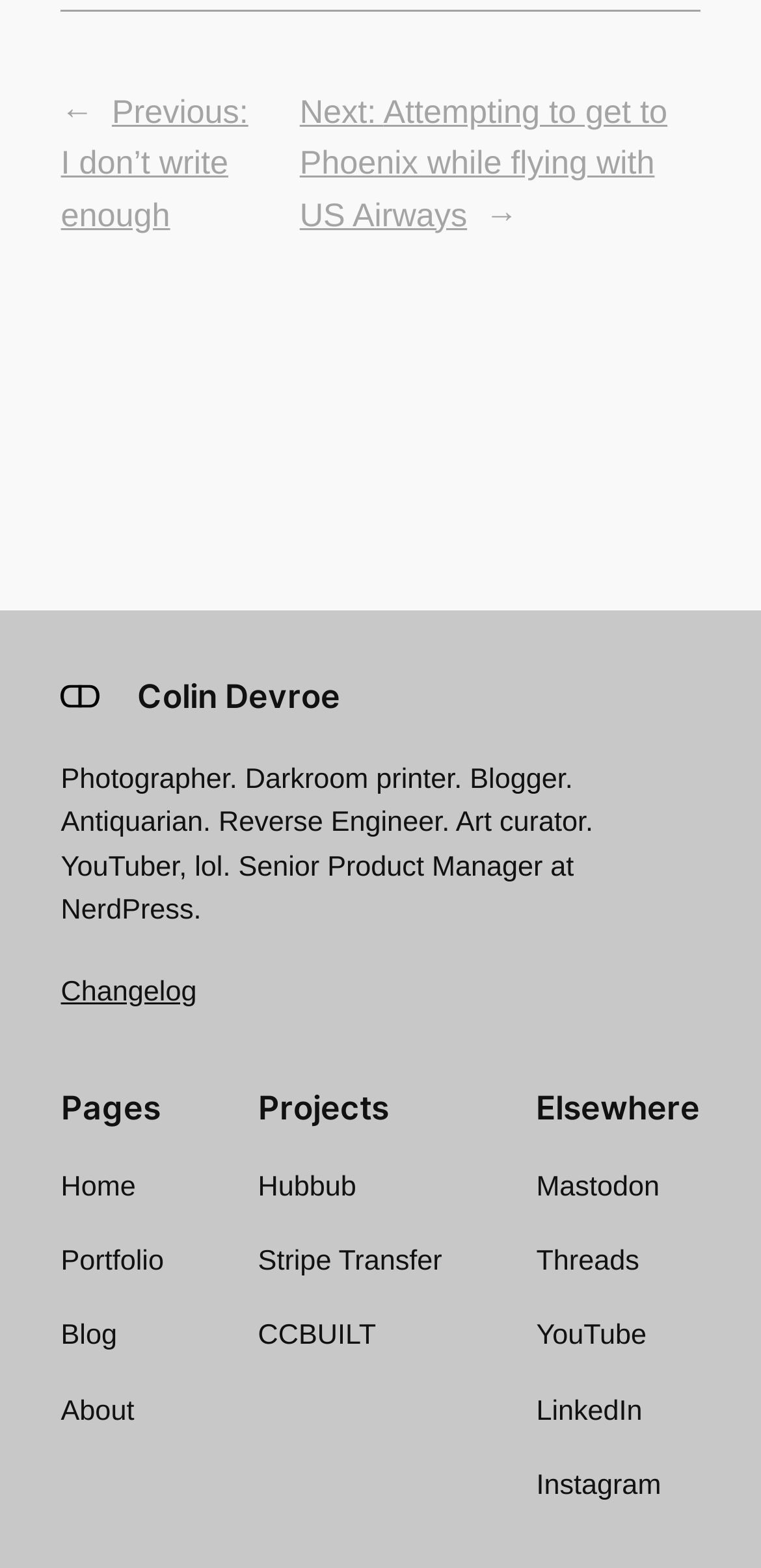Provide a single word or phrase answer to the question: 
How many links are in the 'Footer: Projects' section?

3